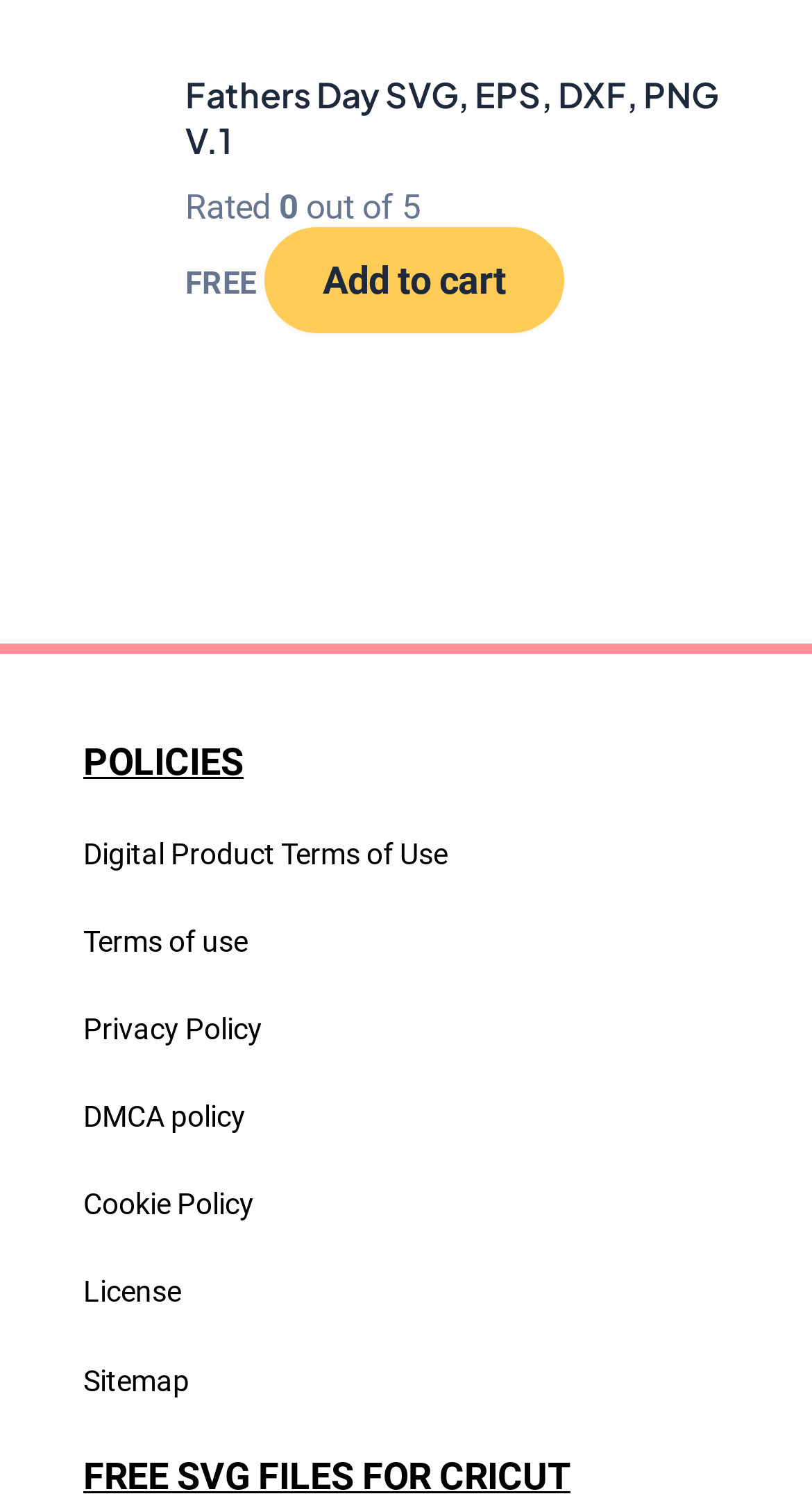Give the bounding box coordinates for this UI element: "Add to cart". The coordinates should be four float numbers between 0 and 1, arranged as [left, top, right, bottom].

[0.325, 0.151, 0.695, 0.221]